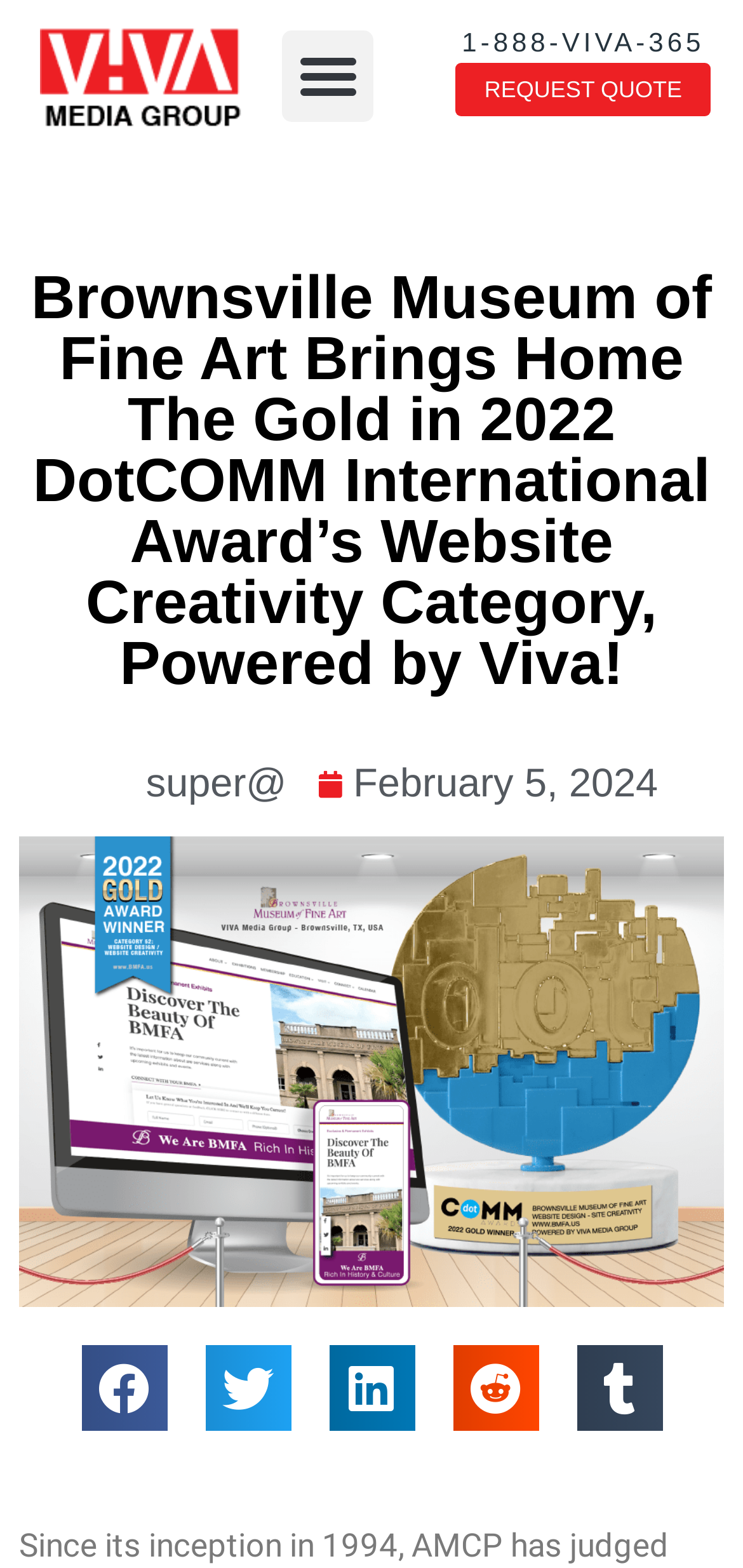Extract the bounding box coordinates for the HTML element that matches this description: "REQUEST QUOTE". The coordinates should be four float numbers between 0 and 1, i.e., [left, top, right, bottom].

[0.613, 0.041, 0.956, 0.075]